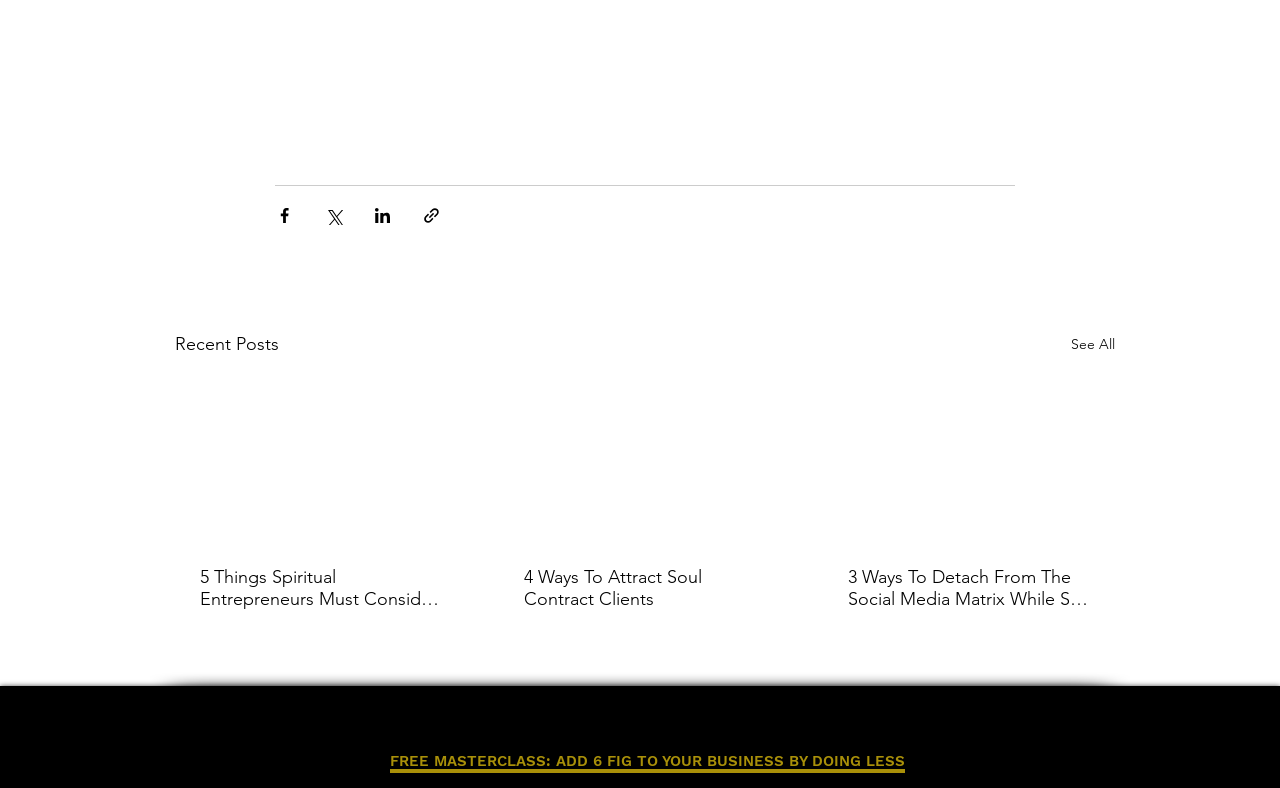Find and indicate the bounding box coordinates of the region you should select to follow the given instruction: "View product image".

None